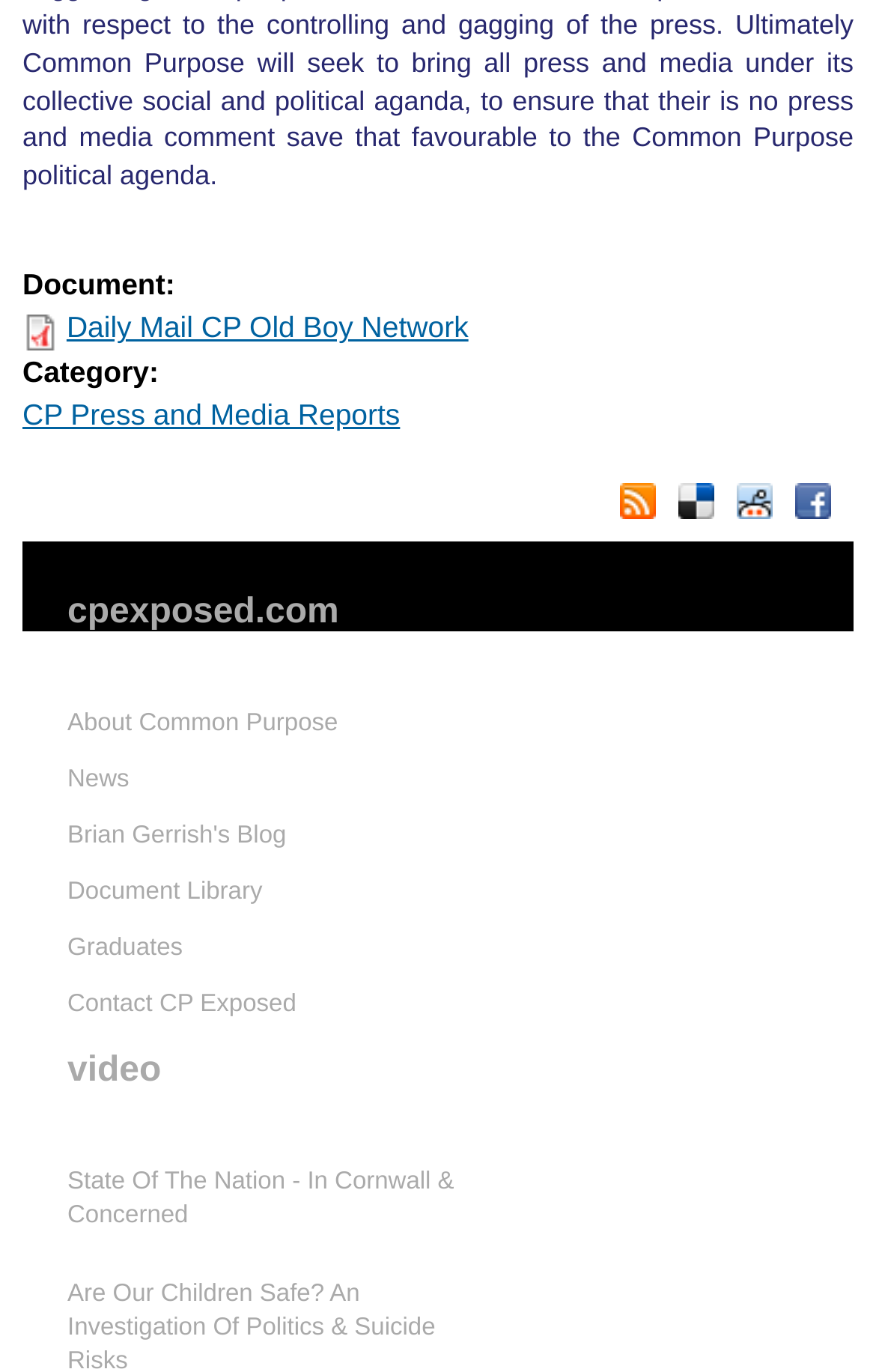Identify the bounding box coordinates of the specific part of the webpage to click to complete this instruction: "Subscribe to rss feed".

[0.695, 0.366, 0.762, 0.39]